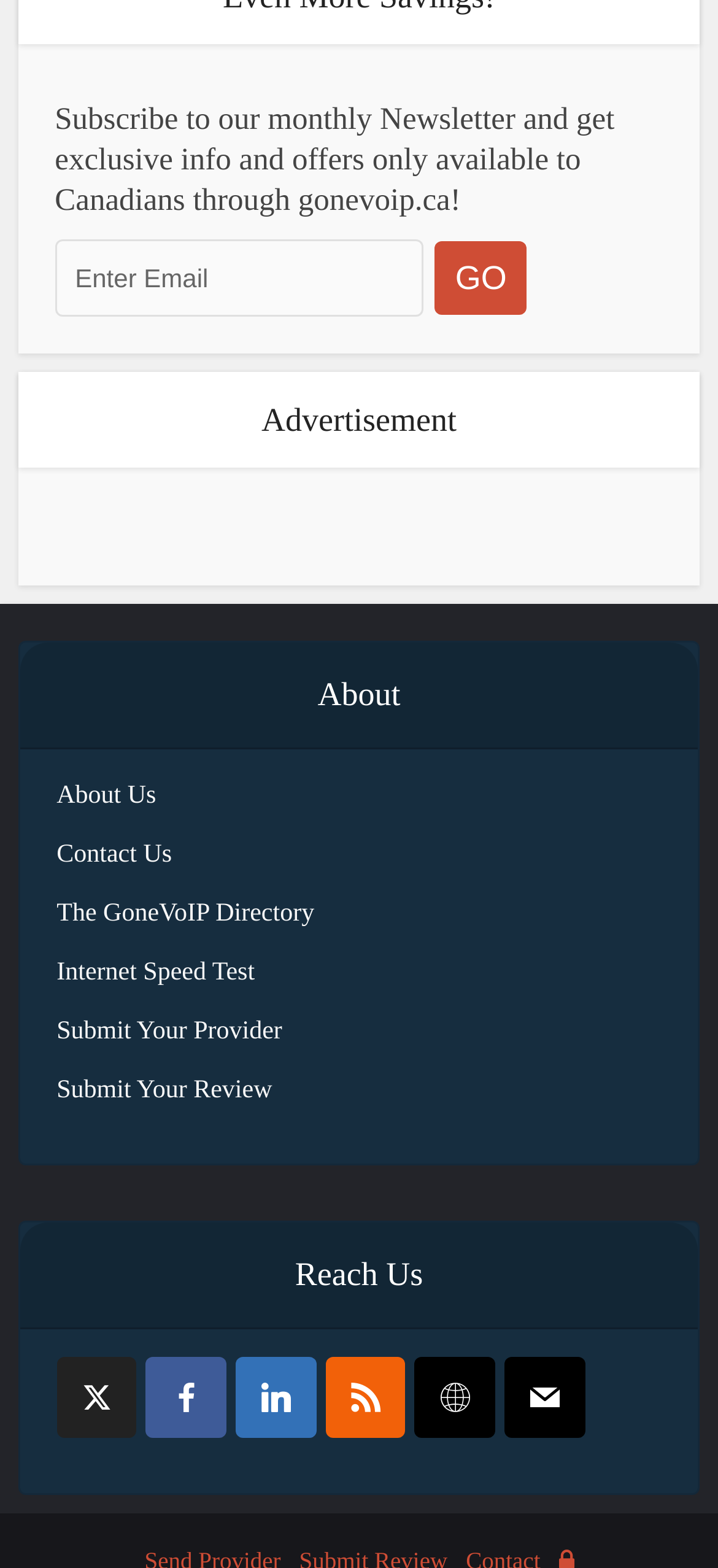Please specify the bounding box coordinates of the area that should be clicked to accomplish the following instruction: "Enter email address". The coordinates should consist of four float numbers between 0 and 1, i.e., [left, top, right, bottom].

[0.076, 0.153, 0.589, 0.202]